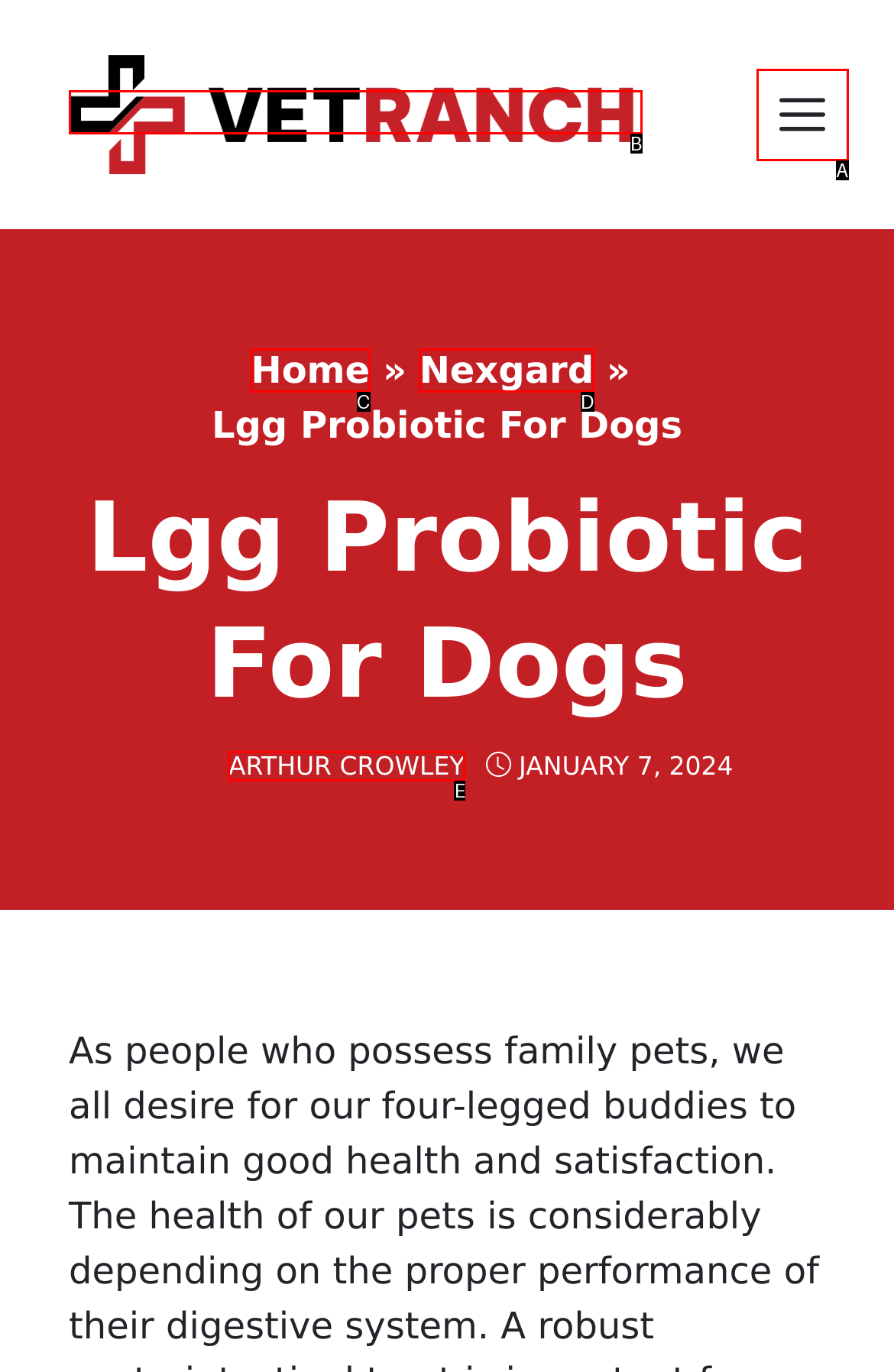Using the given description: aria-label="Open menu", identify the HTML element that corresponds best. Answer with the letter of the correct option from the available choices.

None